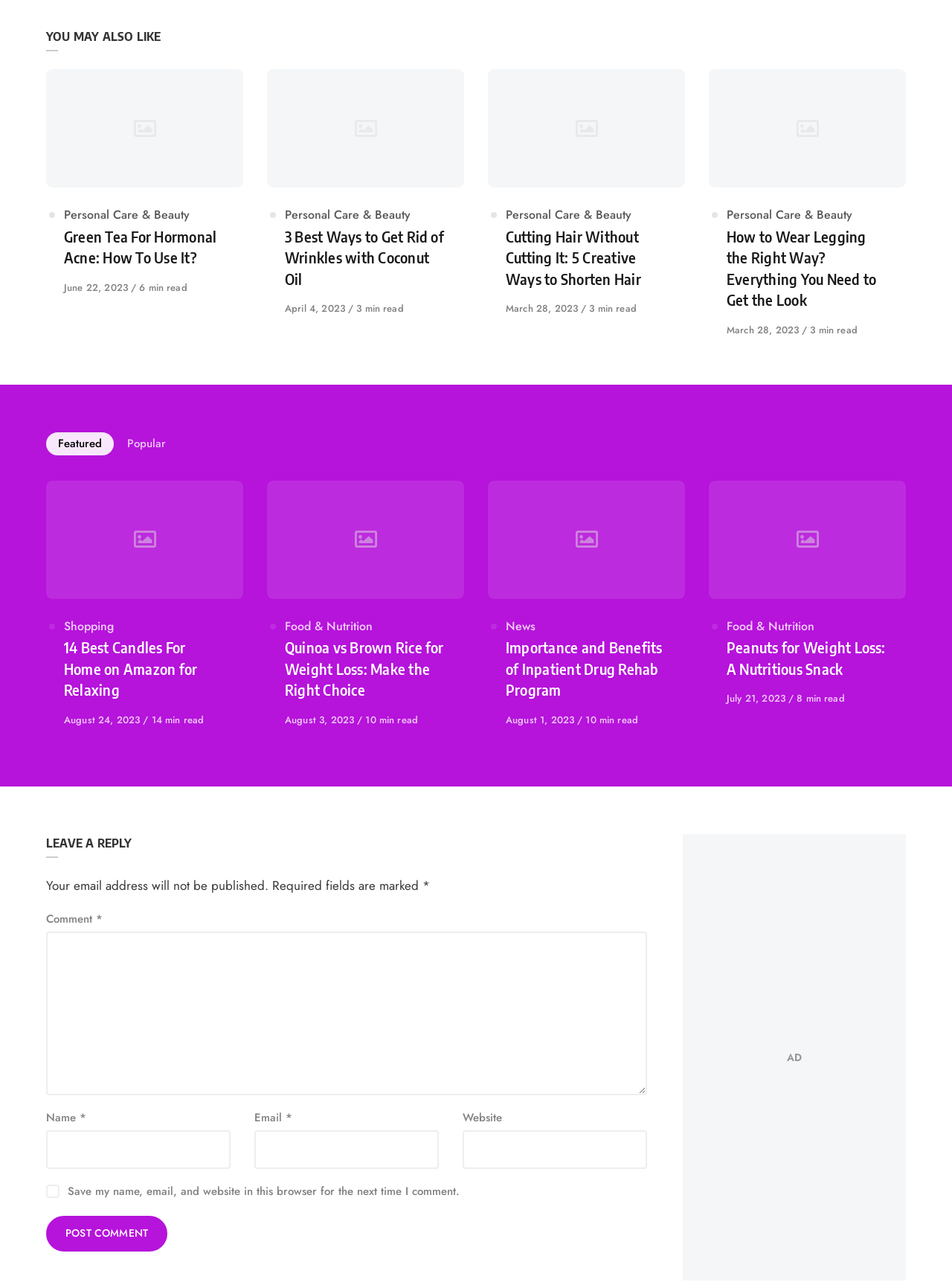Determine the bounding box coordinates of the element that should be clicked to execute the following command: "Learn about 'Quinoa vs Brown Rice for Weight Loss'".

[0.28, 0.373, 0.488, 0.465]